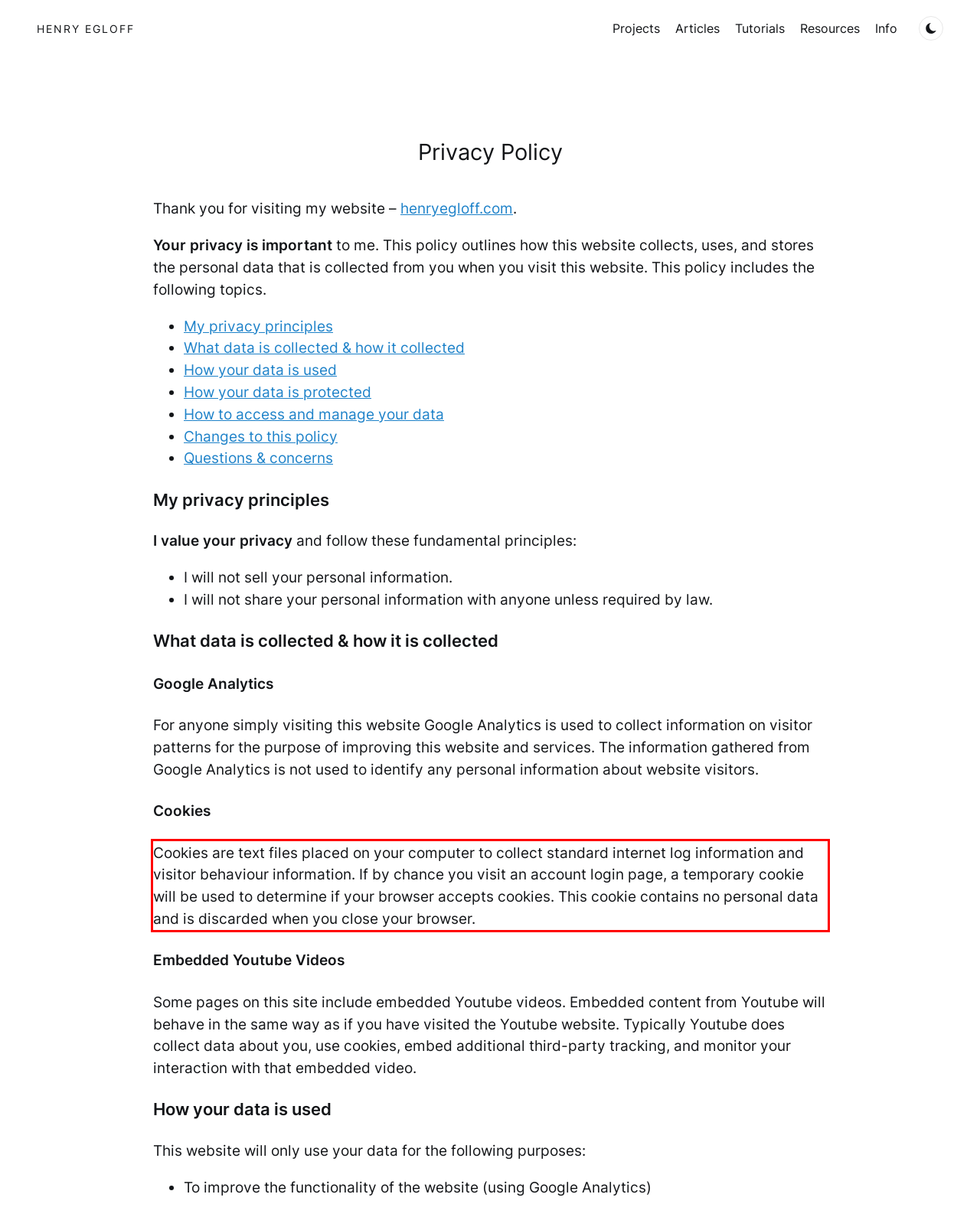Examine the webpage screenshot, find the red bounding box, and extract the text content within this marked area.

Cookies are text files placed on your computer to collect standard internet log information and visitor behaviour information. If by chance you visit an account login page, a temporary cookie will be used to determine if your browser accepts cookies. This cookie contains no personal data and is discarded when you close your browser.